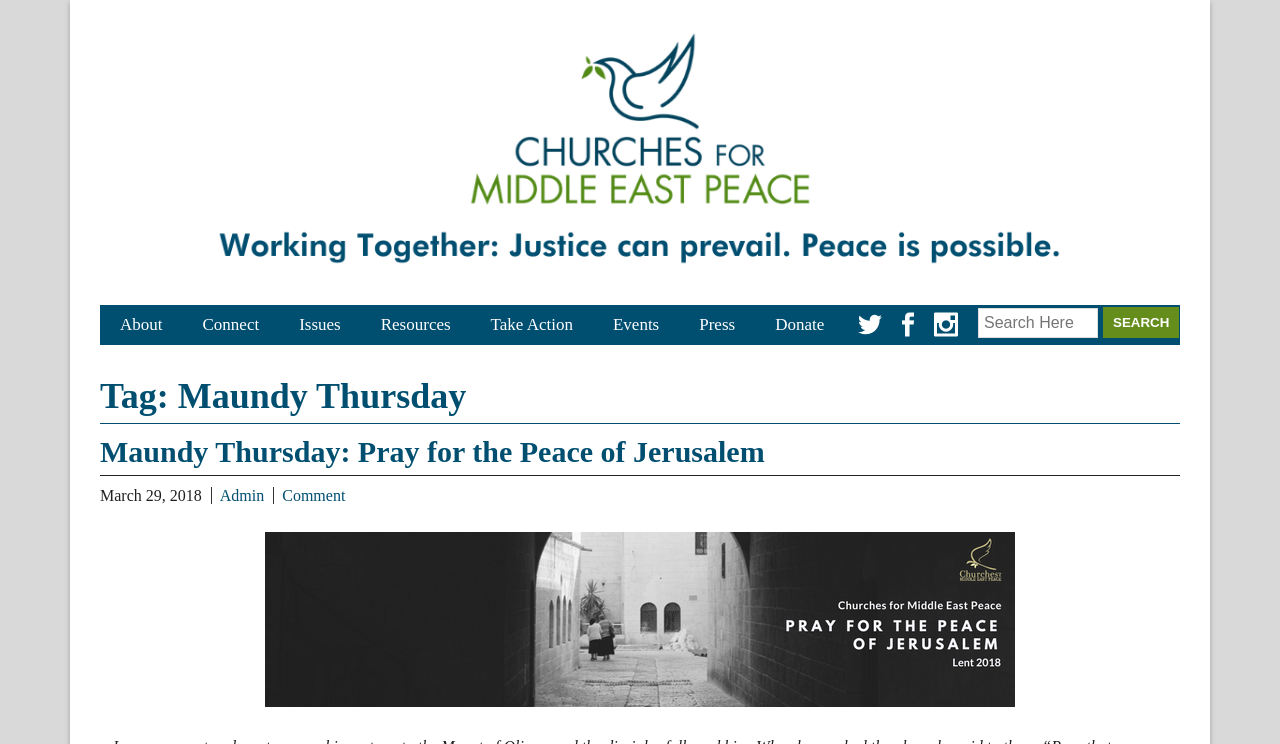Show the bounding box coordinates of the element that should be clicked to complete the task: "Read the Maundy Thursday: Pray for the Peace of Jerusalem article".

[0.078, 0.584, 0.597, 0.629]